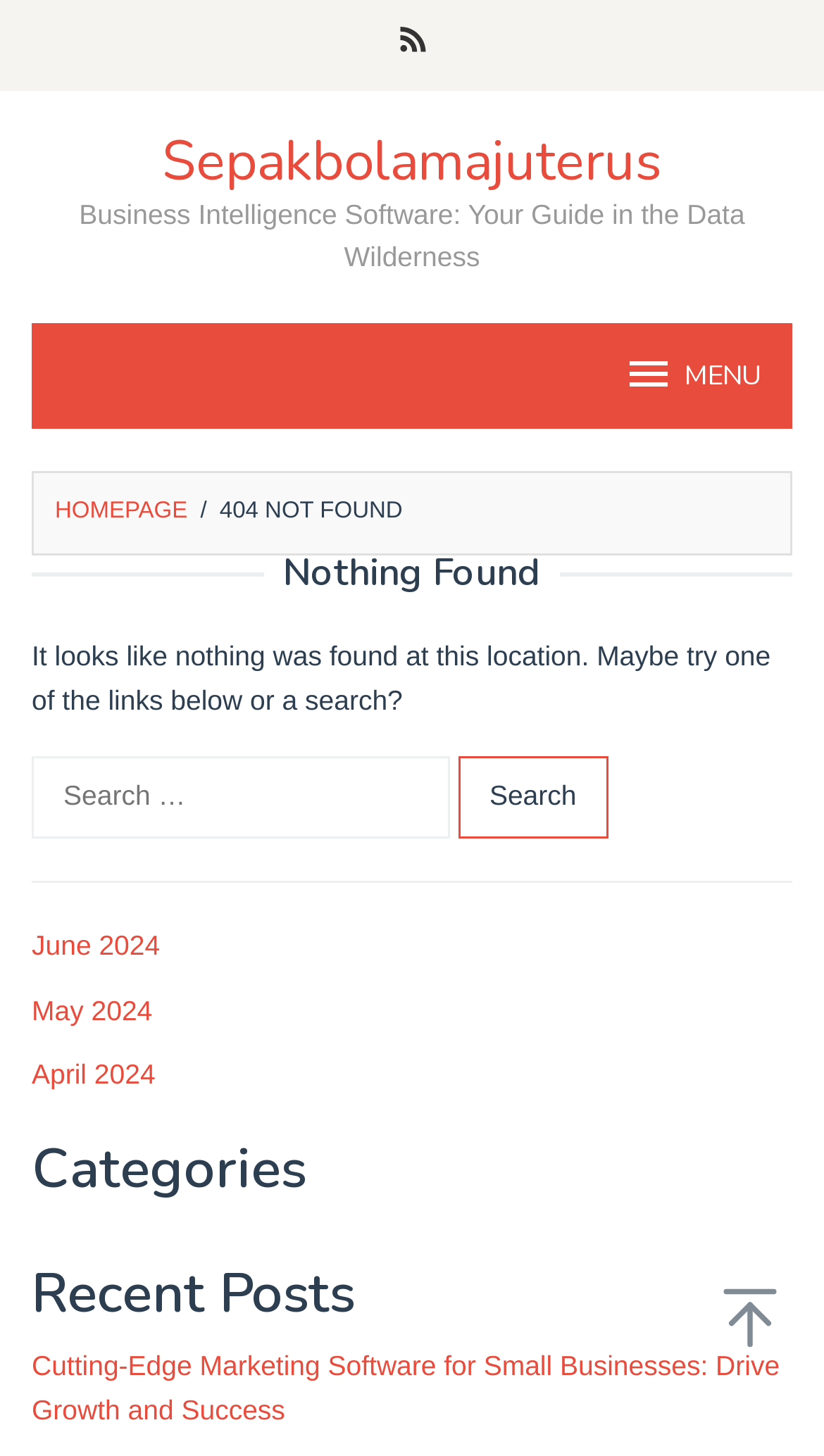Based on the element description Sepakbolamajuterus, identify the bounding box of the UI element in the given webpage screenshot. The coordinates should be in the format (top-left x, top-left y, bottom-right x, bottom-right y) and must be between 0 and 1.

[0.196, 0.086, 0.804, 0.136]